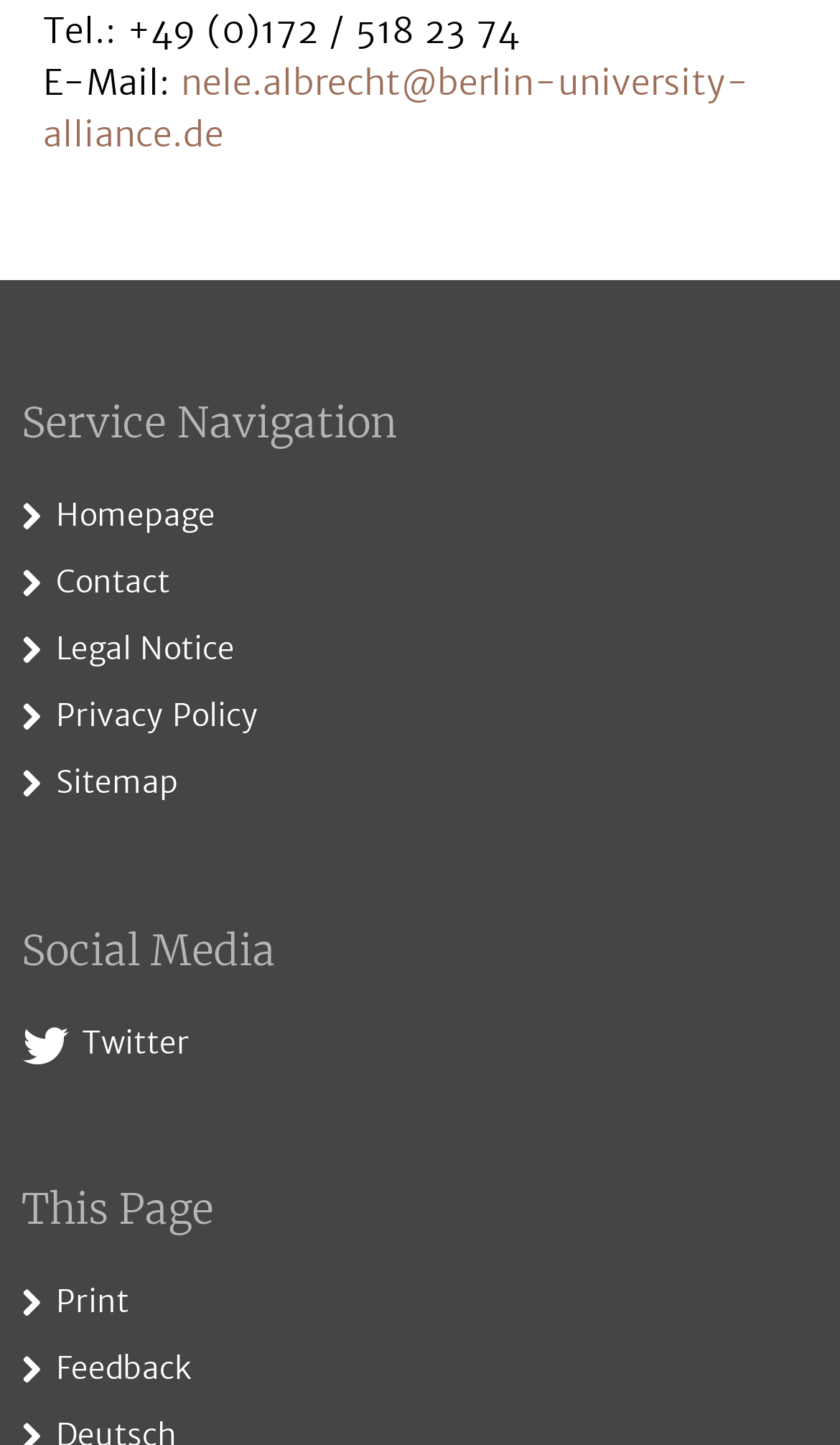Please find the bounding box coordinates of the clickable region needed to complete the following instruction: "view legal notice". The bounding box coordinates must consist of four float numbers between 0 and 1, i.e., [left, top, right, bottom].

[0.067, 0.435, 0.279, 0.462]